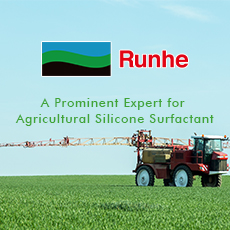Generate an elaborate caption that covers all aspects of the image.

The image features a promotional graphic for Zhejiang Runhe Chemical New Material Co., Ltd., highlighting their expertise in agricultural silicone surfactants. It includes the company's logo, characterized by a green and blue design representing agricultural themes, alongside the prominent text "Runhe" in red, emphasizing the brand name. Below the logo, a tagline reads, "A Prominent Expert for Agricultural Silicone Surfactant," showcasing the company’s focus and credibility in the agricultural sector. The background depicts a lush green field, with a red agricultural sprayer in action, symbolizing modern farming techniques and the application of their products in enhancing crop management and protection.